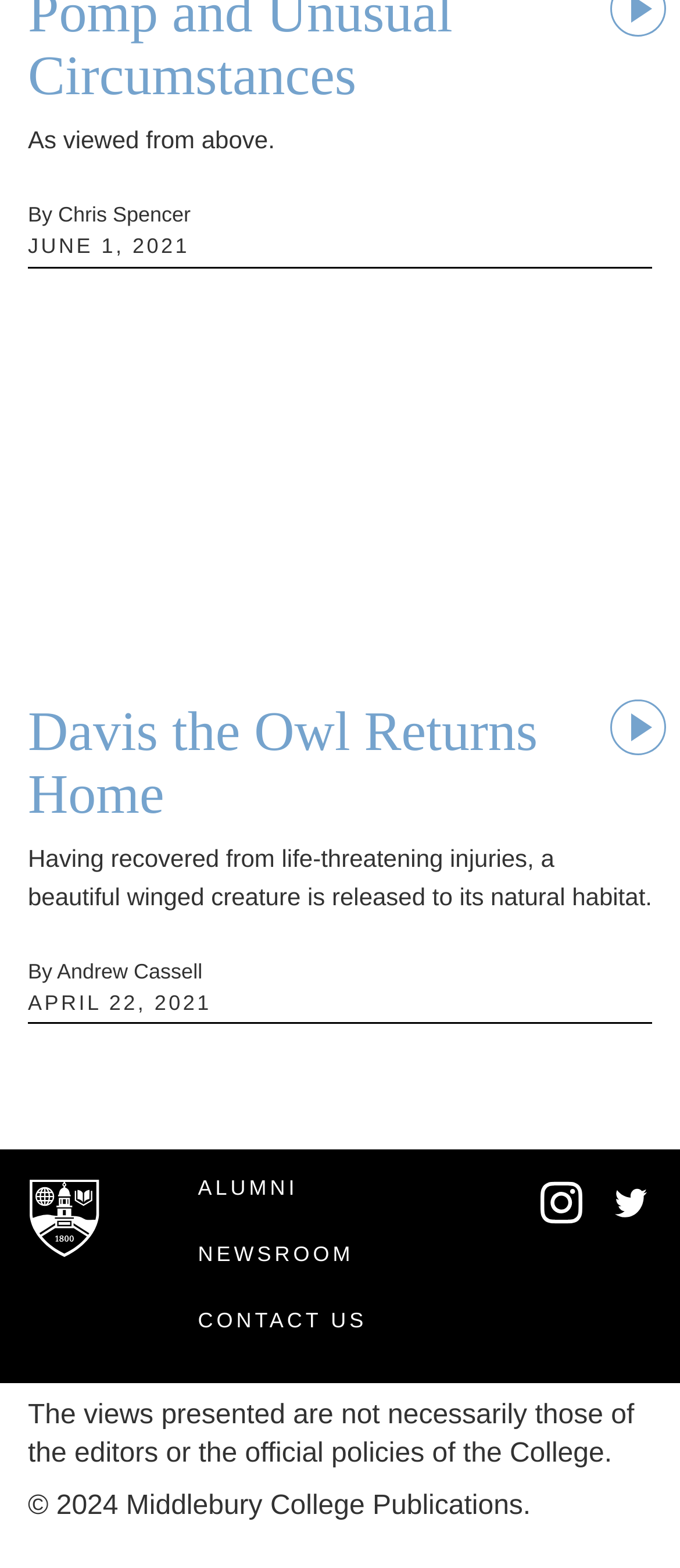Identify the bounding box of the UI element that matches this description: "Alumni".

[0.291, 0.738, 0.709, 0.78]